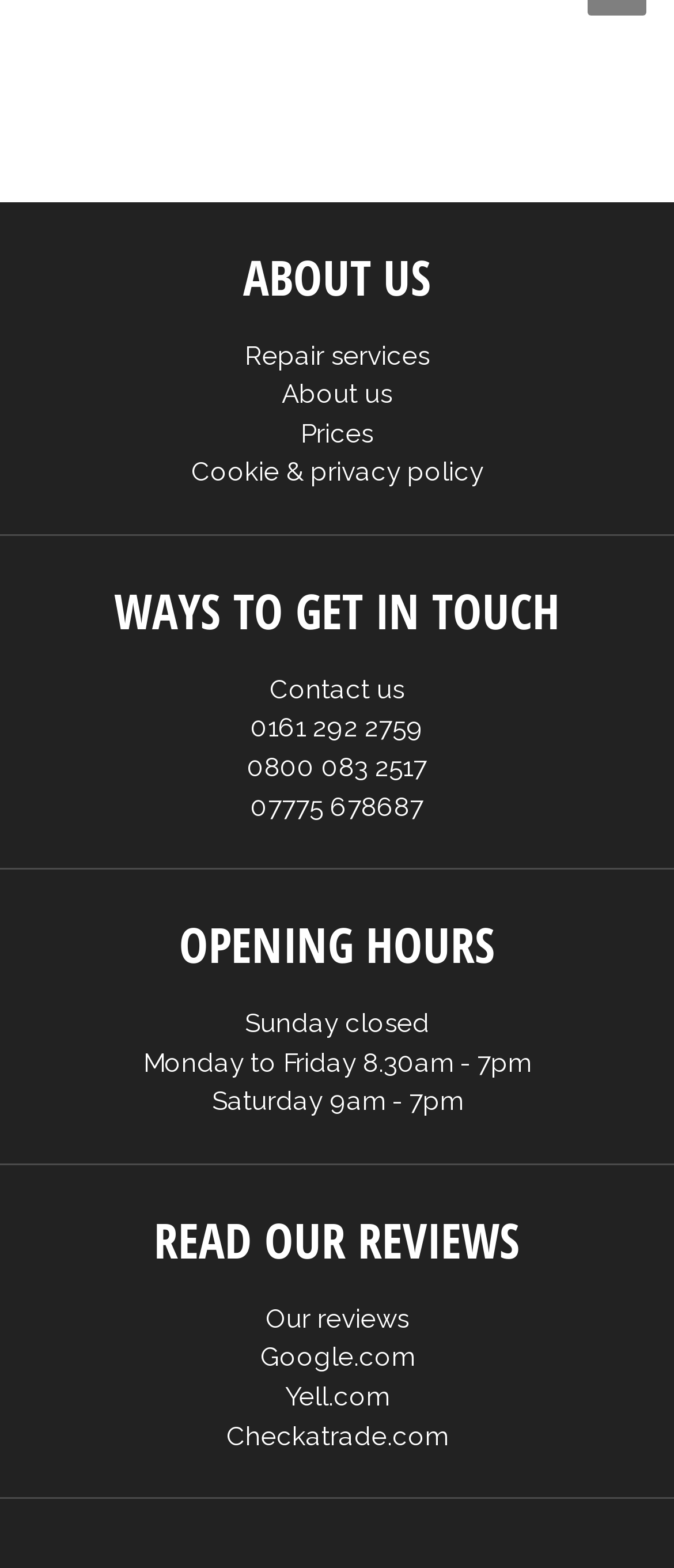Show me the bounding box coordinates of the clickable region to achieve the task as per the instruction: "Read 'Our reviews'".

[0.394, 0.831, 0.606, 0.851]